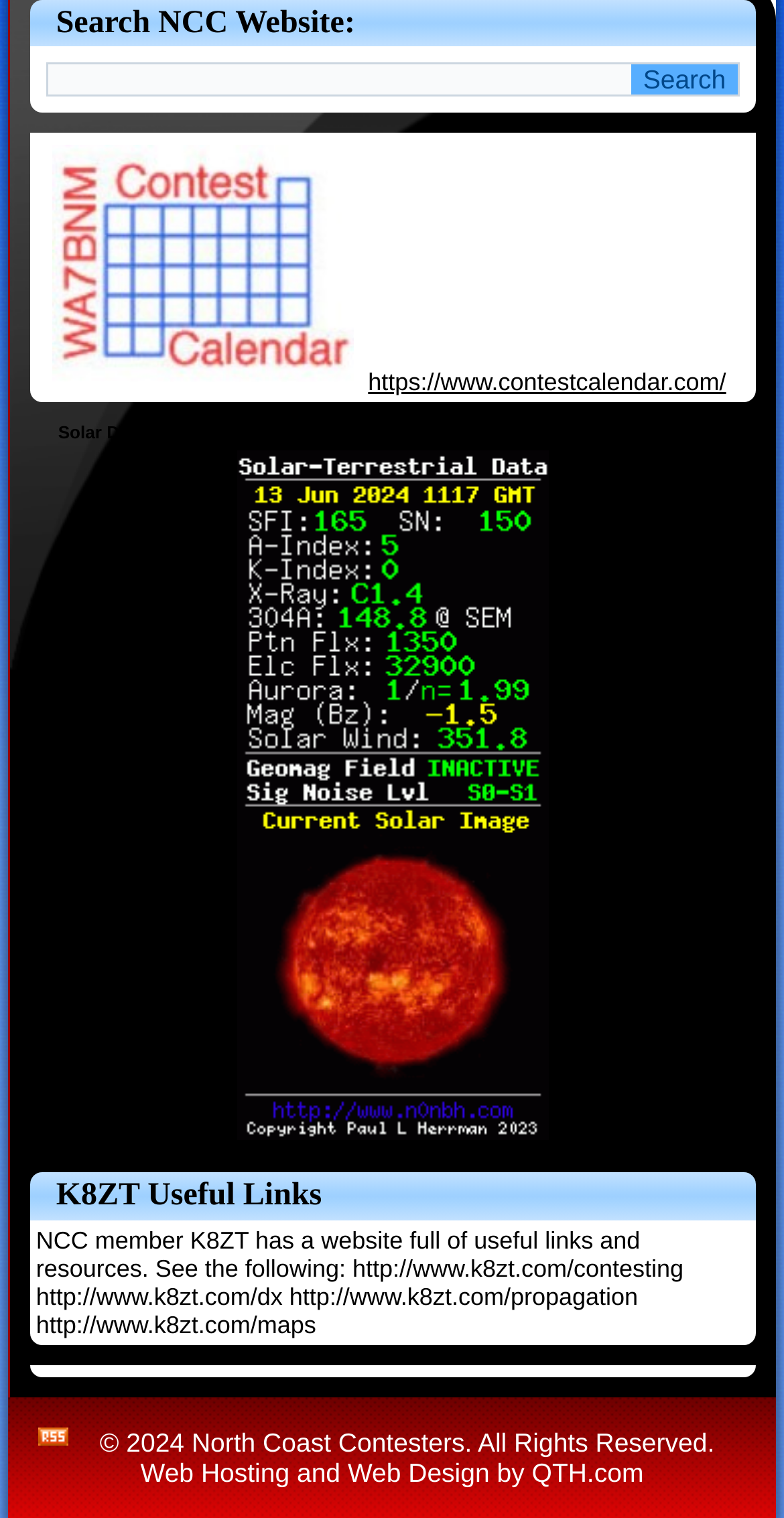Provide the bounding box coordinates of the section that needs to be clicked to accomplish the following instruction: "Click the Facebook link."

None